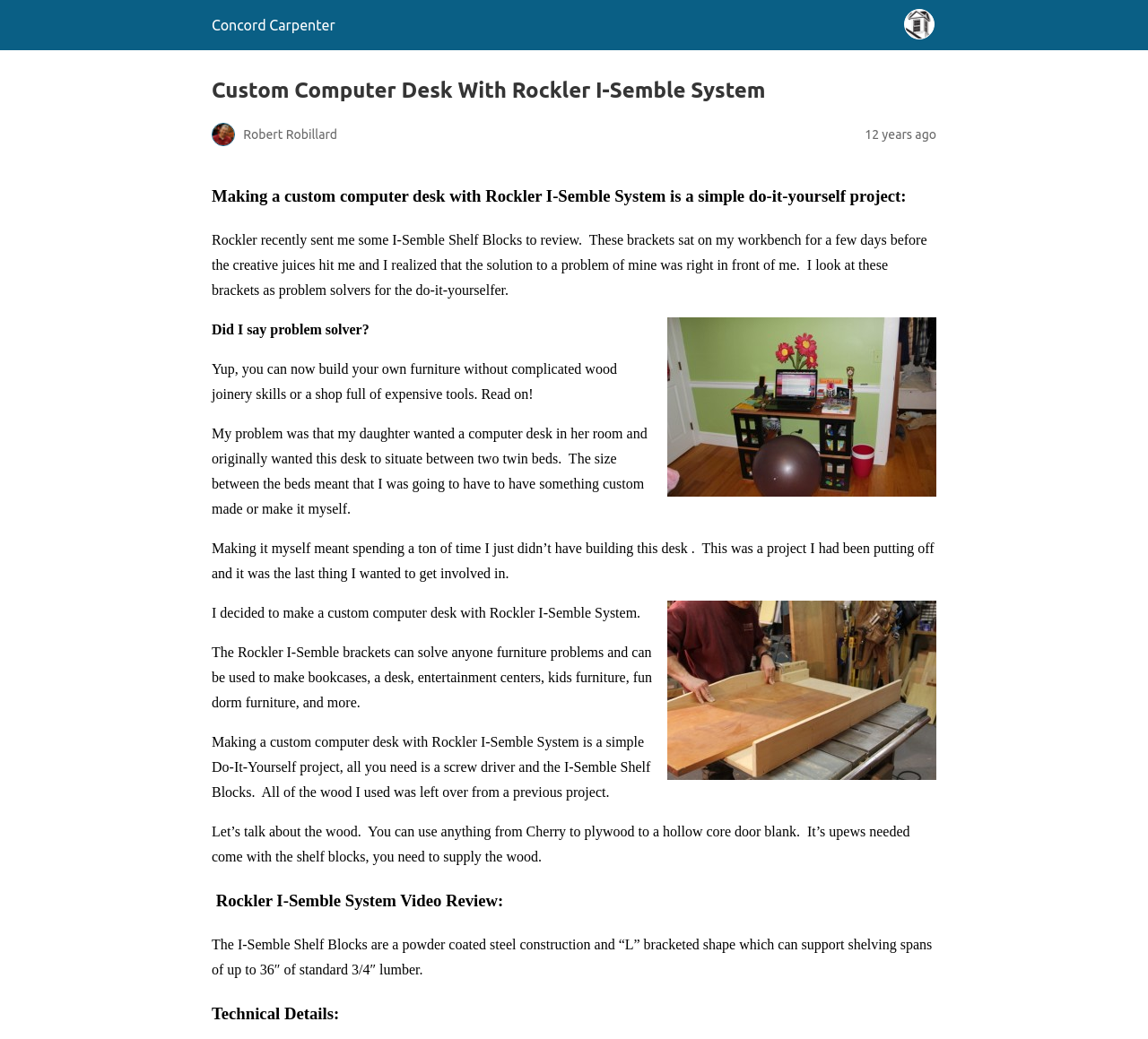Answer this question in one word or a short phrase: What is the author's name?

Robert Robillard